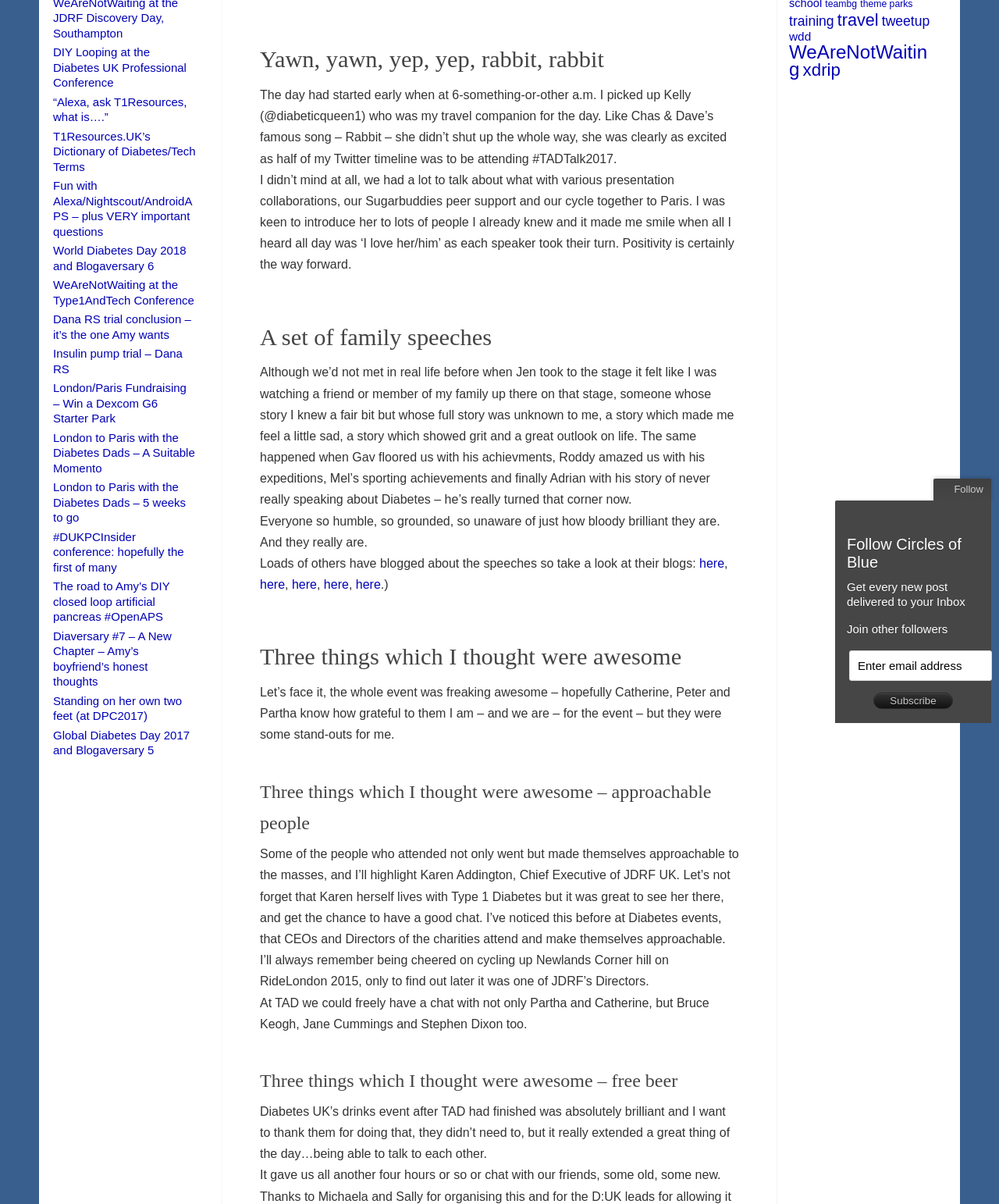Identify the bounding box for the UI element described as: "here". Ensure the coordinates are four float numbers between 0 and 1, formatted as [left, top, right, bottom].

[0.292, 0.48, 0.317, 0.491]